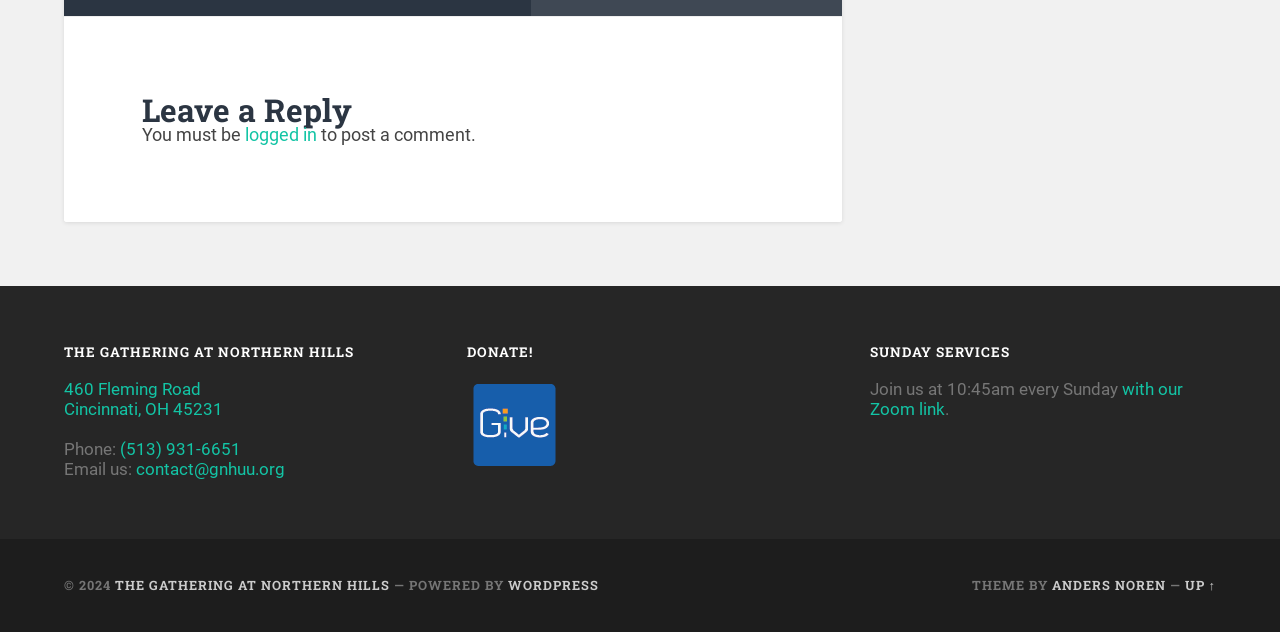Please identify the bounding box coordinates of the element's region that needs to be clicked to fulfill the following instruction: "Join Sunday service via Zoom". The bounding box coordinates should consist of four float numbers between 0 and 1, i.e., [left, top, right, bottom].

[0.68, 0.6, 0.925, 0.664]